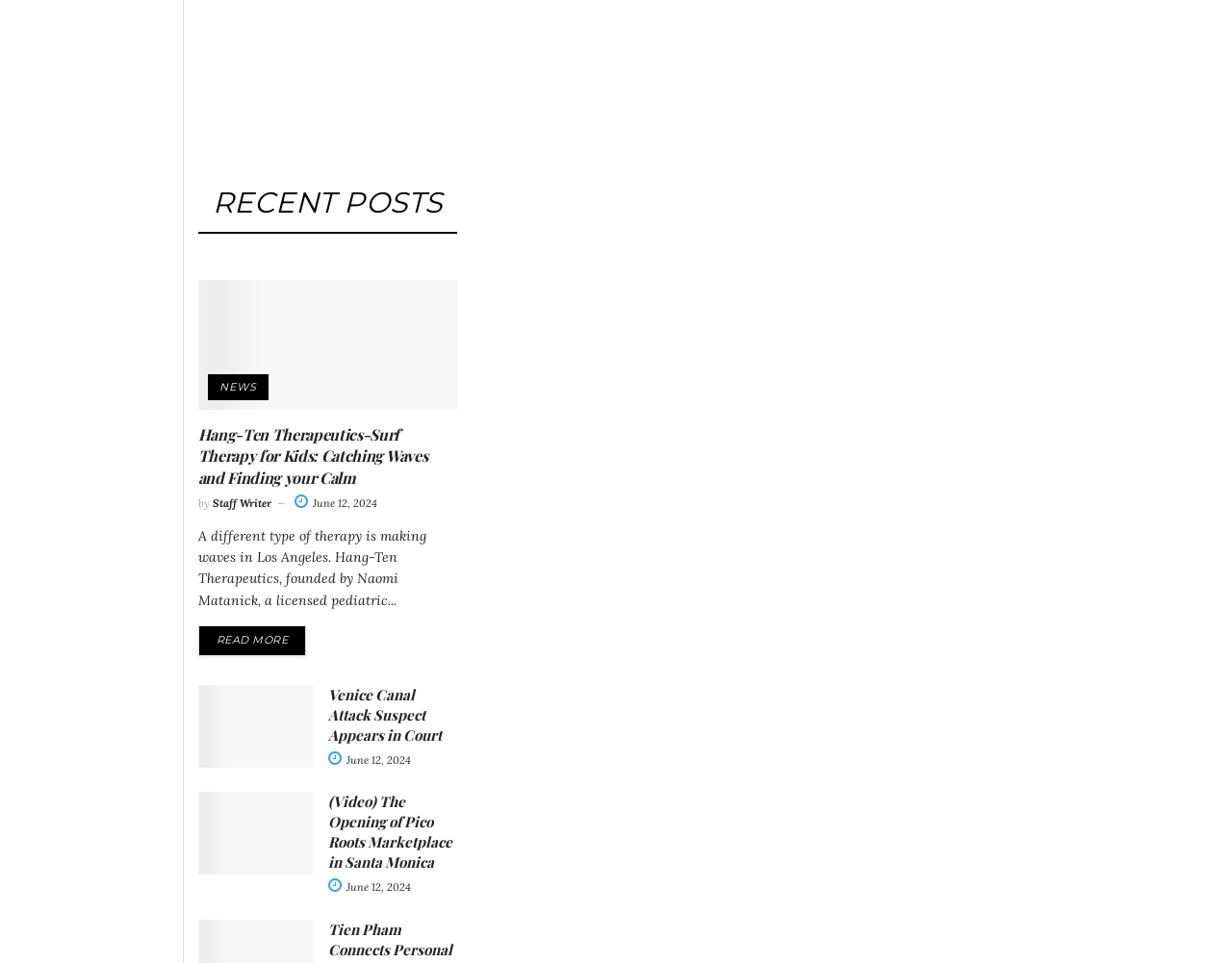Refer to the element description News and identify the corresponding bounding box in the screenshot. Format the coordinates as (top-left x, top-left y, bottom-right x, bottom-right y) with values in the range of 0 to 1.

[0.168, 0.389, 0.218, 0.416]